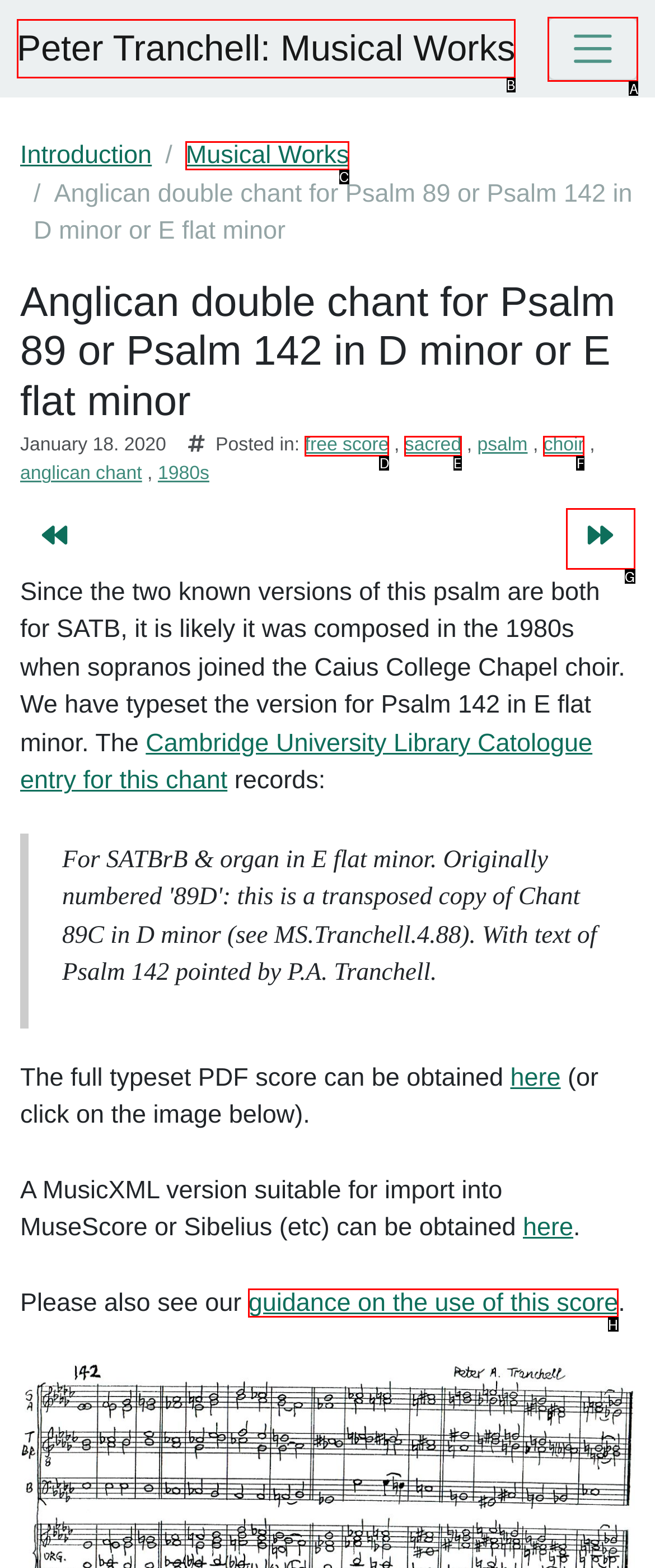Select the letter of the UI element that matches this task: Toggle navigation
Provide the answer as the letter of the correct choice.

A